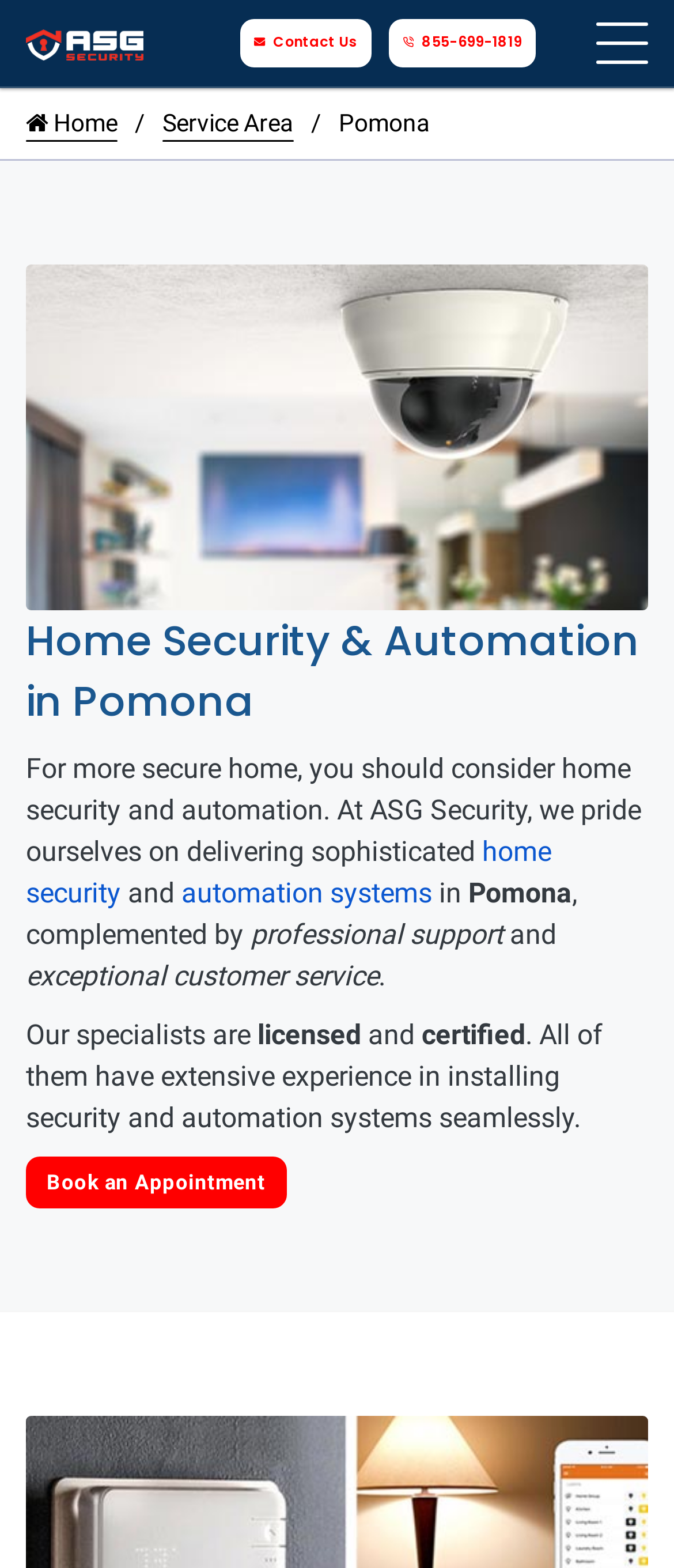Please identify the webpage's heading and generate its text content.

Home Security & Automation in Pomona